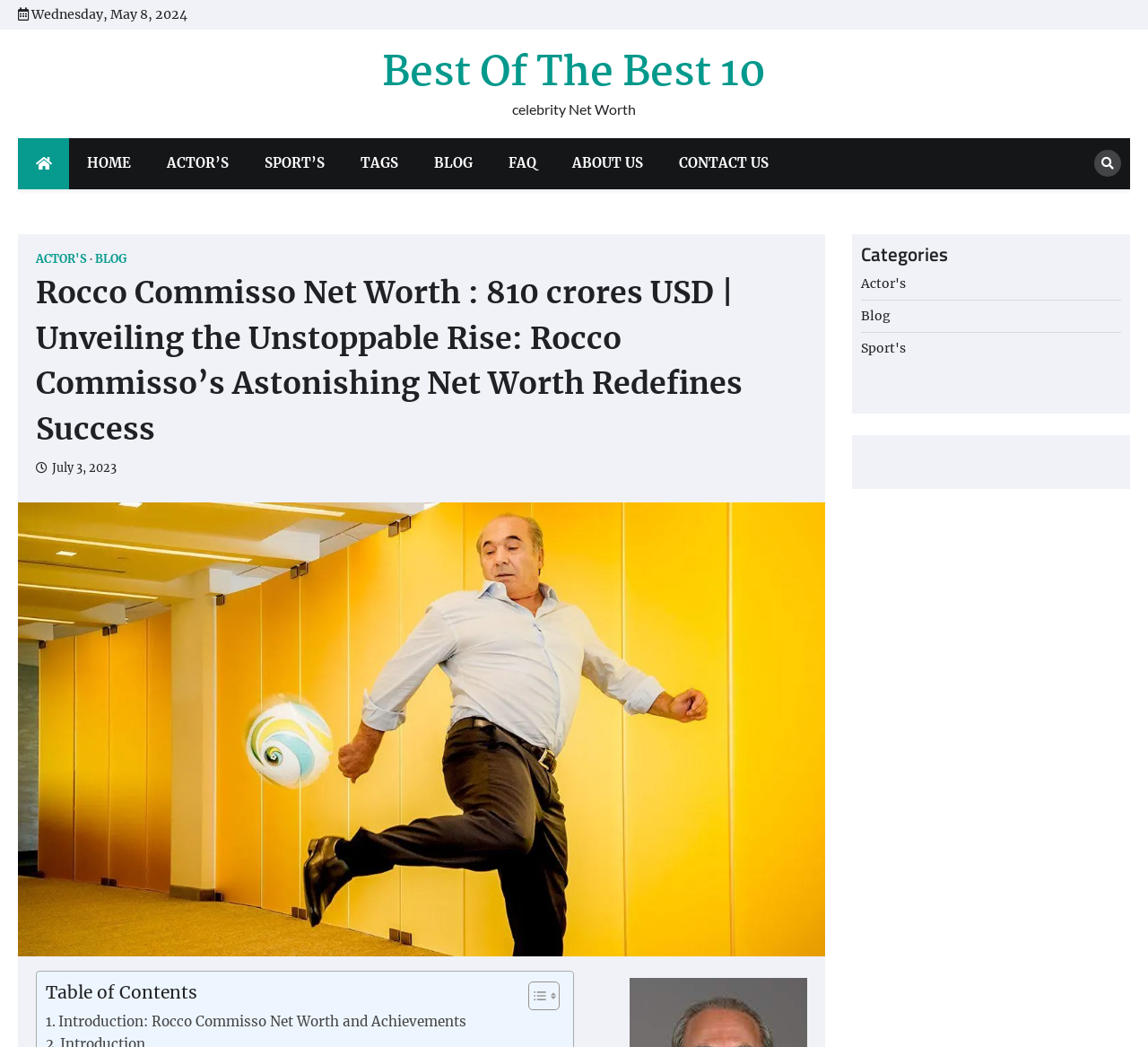Using the provided element description: "July 3, 2023July 11, 2023", identify the bounding box coordinates. The coordinates should be four floats between 0 and 1 in the order [left, top, right, bottom].

[0.031, 0.44, 0.102, 0.453]